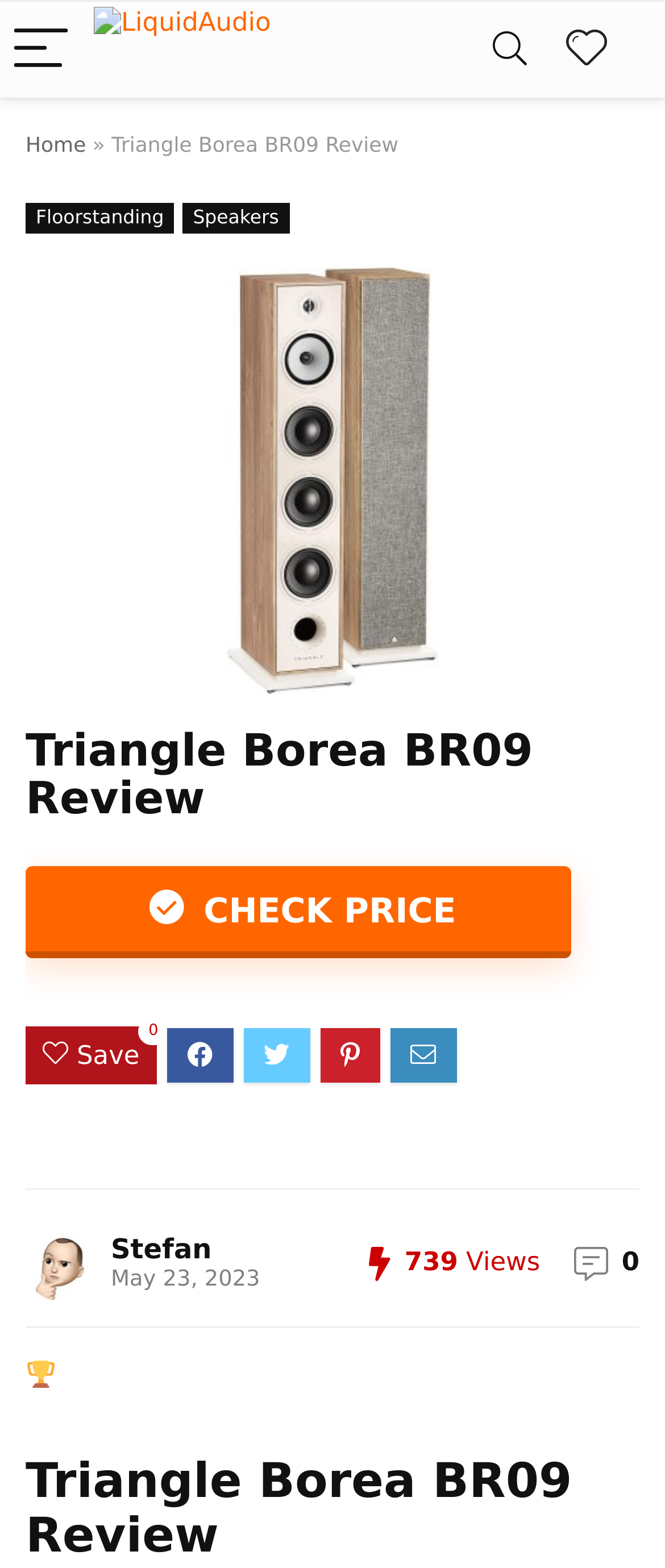Please locate the bounding box coordinates of the element that should be clicked to achieve the given instruction: "View the review written by Stefan".

[0.038, 0.786, 0.141, 0.83]